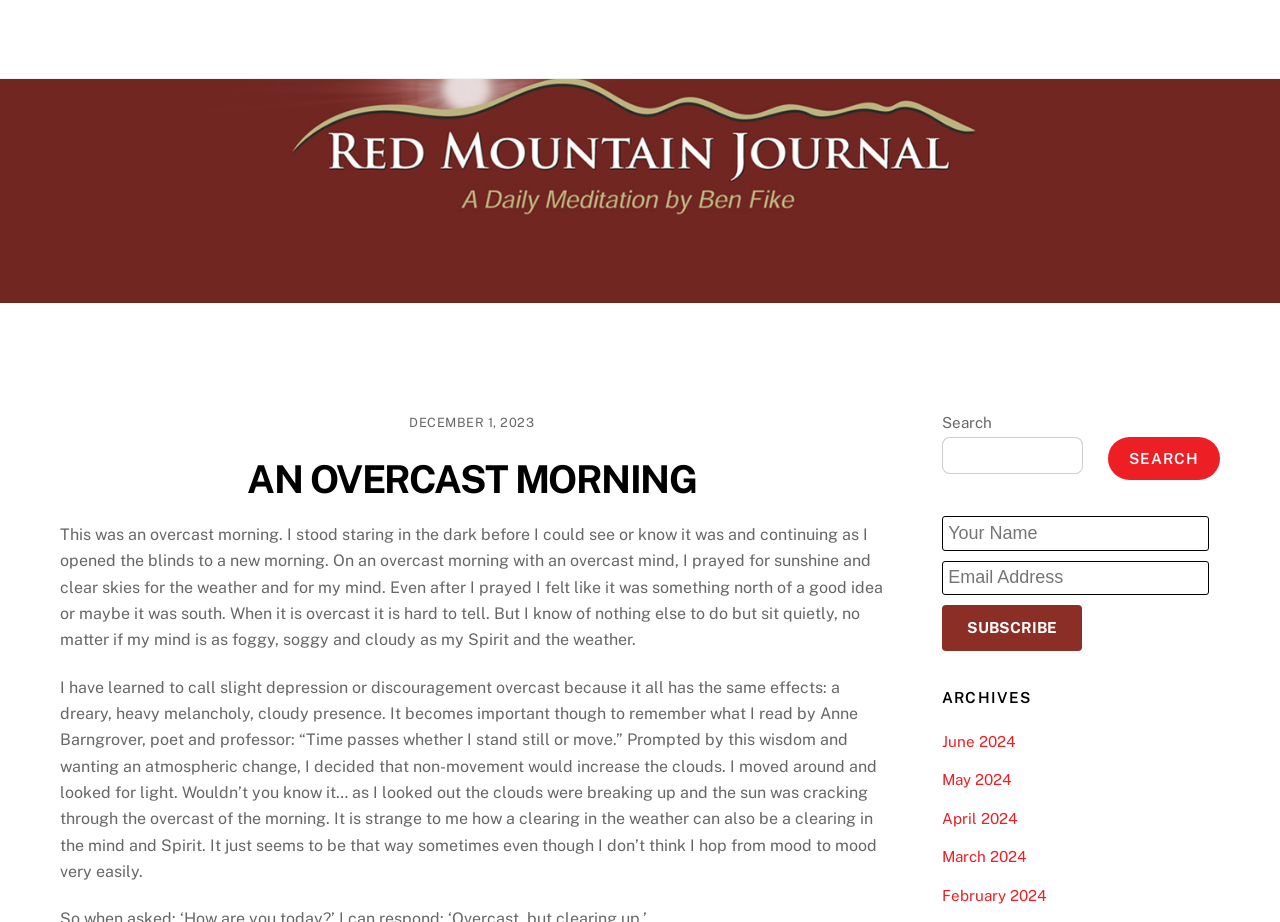Specify the bounding box coordinates of the area that needs to be clicked to achieve the following instruction: "search for something".

[0.736, 0.445, 0.953, 0.521]